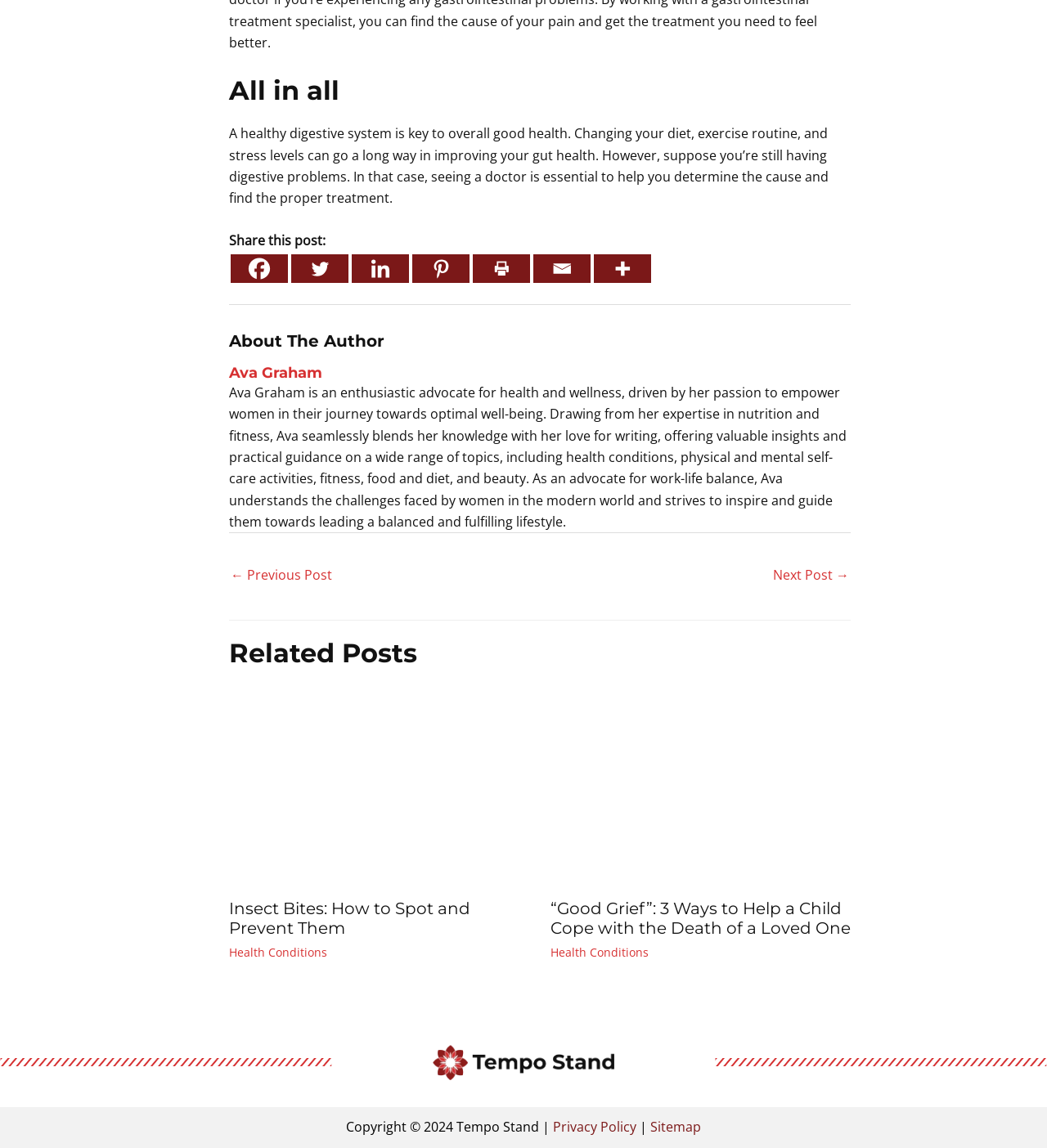Please study the image and answer the question comprehensively:
What is the topic of the related post on the left?

The topic of the related post on the left can be determined by reading the link element with ID 428, which contains the text 'Insect Bites: How to Spot and Prevent Them'. This is also confirmed by the image element with ID 452, which has a description of 'Insect Bites: How to Spot and Prevent Them'.